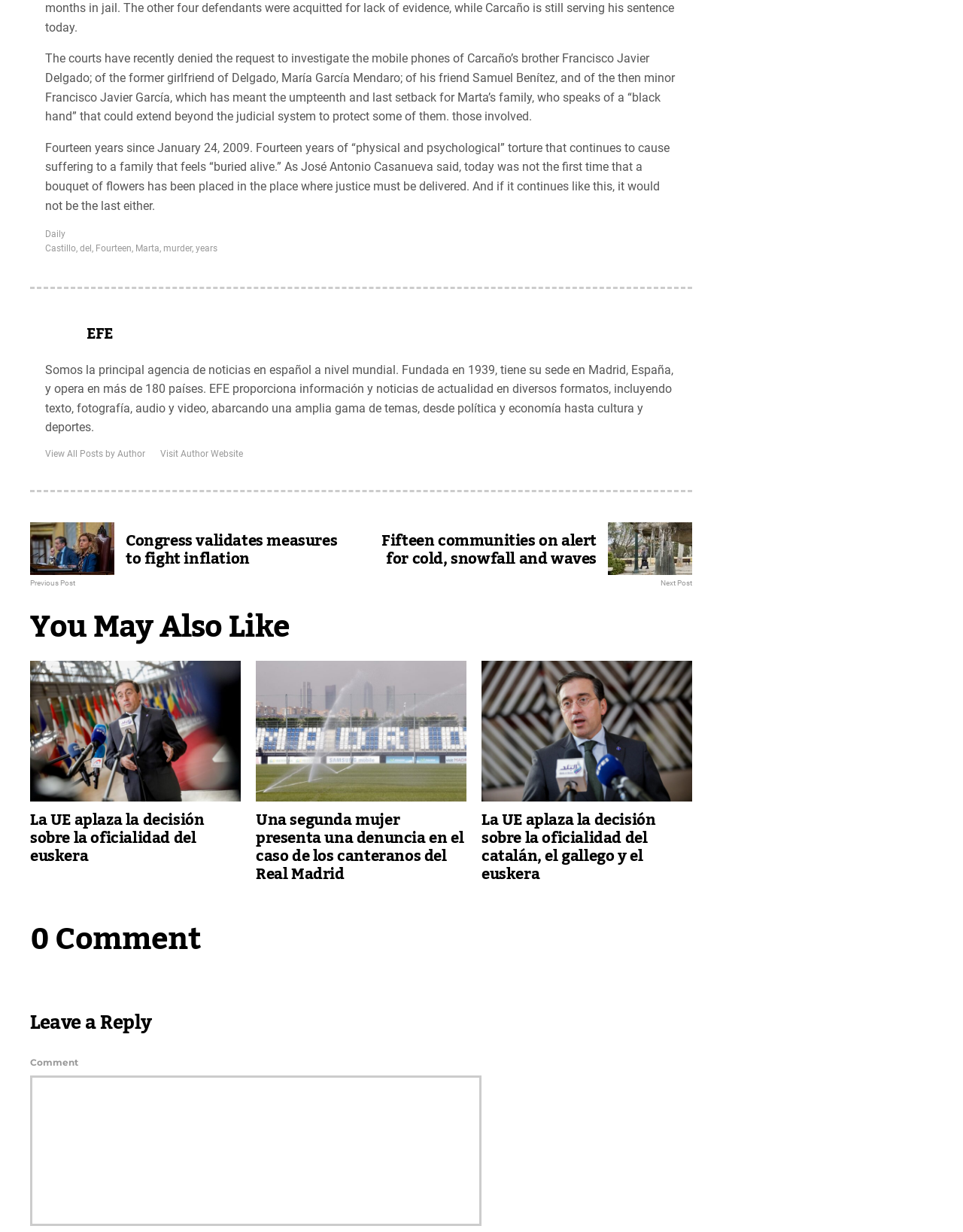Find and provide the bounding box coordinates for the UI element described here: "EFE". The coordinates should be given as four float numbers between 0 and 1: [left, top, right, bottom].

[0.09, 0.259, 0.117, 0.283]